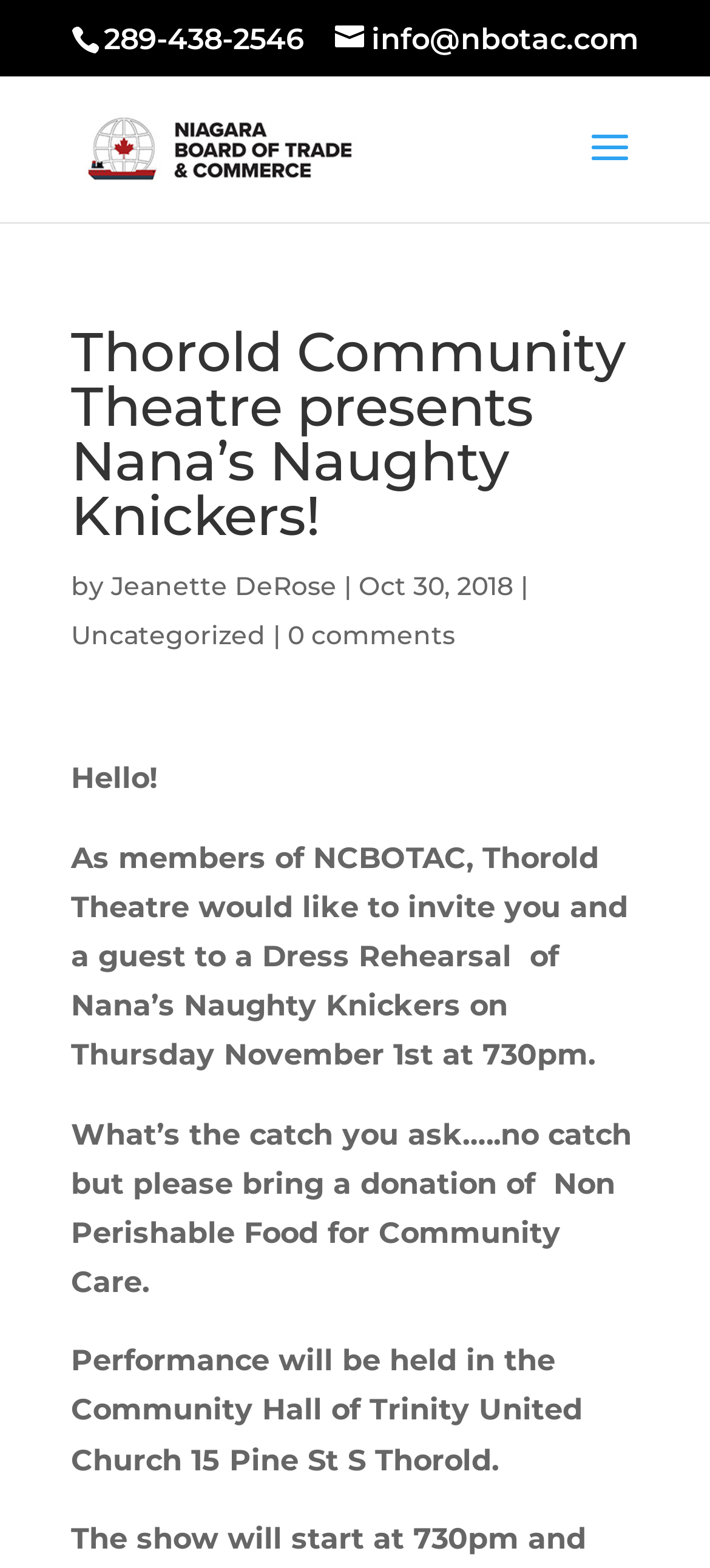Extract the bounding box coordinates of the UI element described: "Uncategorized". Provide the coordinates in the format [left, top, right, bottom] with values ranging from 0 to 1.

[0.1, 0.395, 0.374, 0.416]